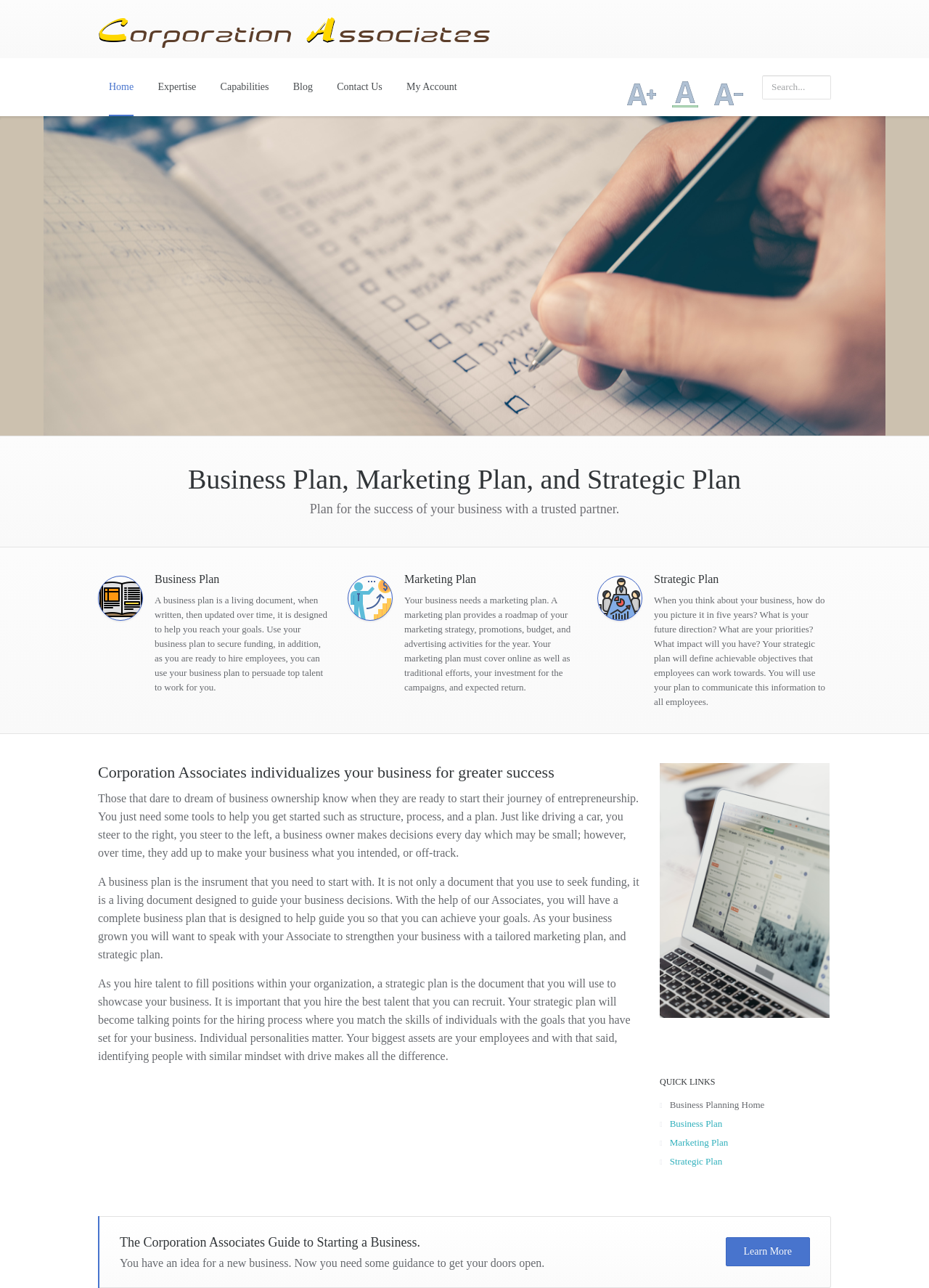Describe all the key features and sections of the webpage thoroughly.

This webpage is about Corporation Associates, Inc., a business planning group that helps entrepreneurs create business plans, marketing plans, and strategic plans to grow their business. 

At the top of the page, there is a logo of Corporation Associates, Inc. with a link to the homepage. Below the logo, there is a navigation menu with links to different sections of the website, including Home, Expertise, Capabilities, Blog, Contact Us, and My Account. 

On the right side of the navigation menu, there is a search bar where users can input keywords to search for specific content on the website. 

Below the navigation menu, there is a large image that spans the width of the page, with three smaller images below it. The large image is related to business plans, and the three smaller images are likely decorative or represent different aspects of business planning.

The main content of the page is divided into two sections. The first section has three columns, each with a heading and a brief description of a type of business plan: Business Plan, Marketing Plan, and Strategic Plan. Each column also has a link to learn more about the respective plan.

The second section has a heading that reads "Corporation Associates individualizes your business for greater success" and provides more detailed information about the importance of business planning, marketing, and strategic planning for entrepreneurs. This section also includes an image related to business plans.

At the bottom of the page, there is a section with quick links to different business planning resources, including Business Planning Home, Business Plan, Marketing Plan, and Strategic Plan. 

Finally, there is a call-to-action button that reads "Learn More" and a heading that reads "The Corporation Associates Guide to Starting a Business" with a brief description of the guide.